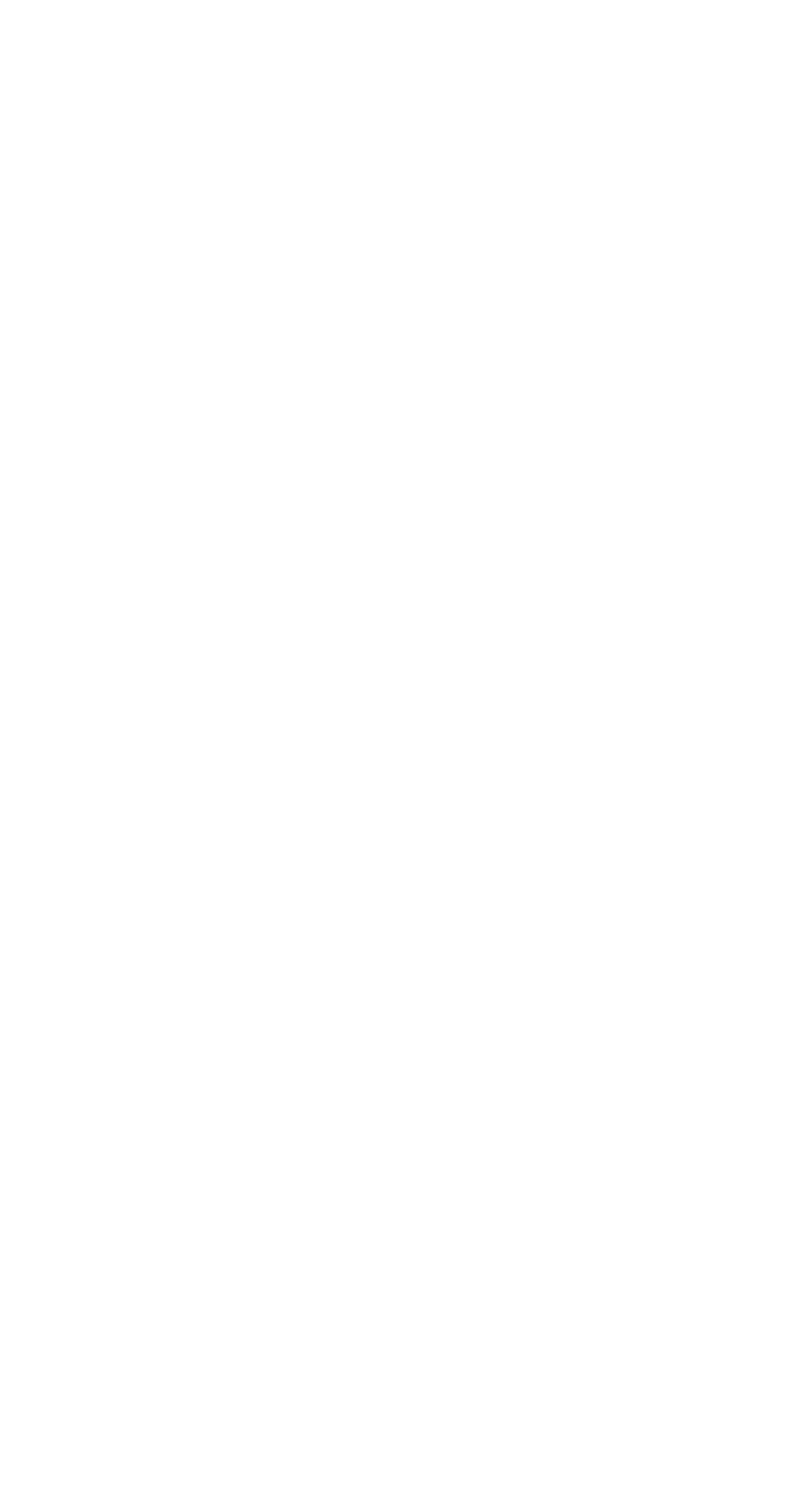Please identify the bounding box coordinates of the area that needs to be clicked to follow this instruction: "Access Budget At A Glance".

[0.038, 0.259, 0.362, 0.283]